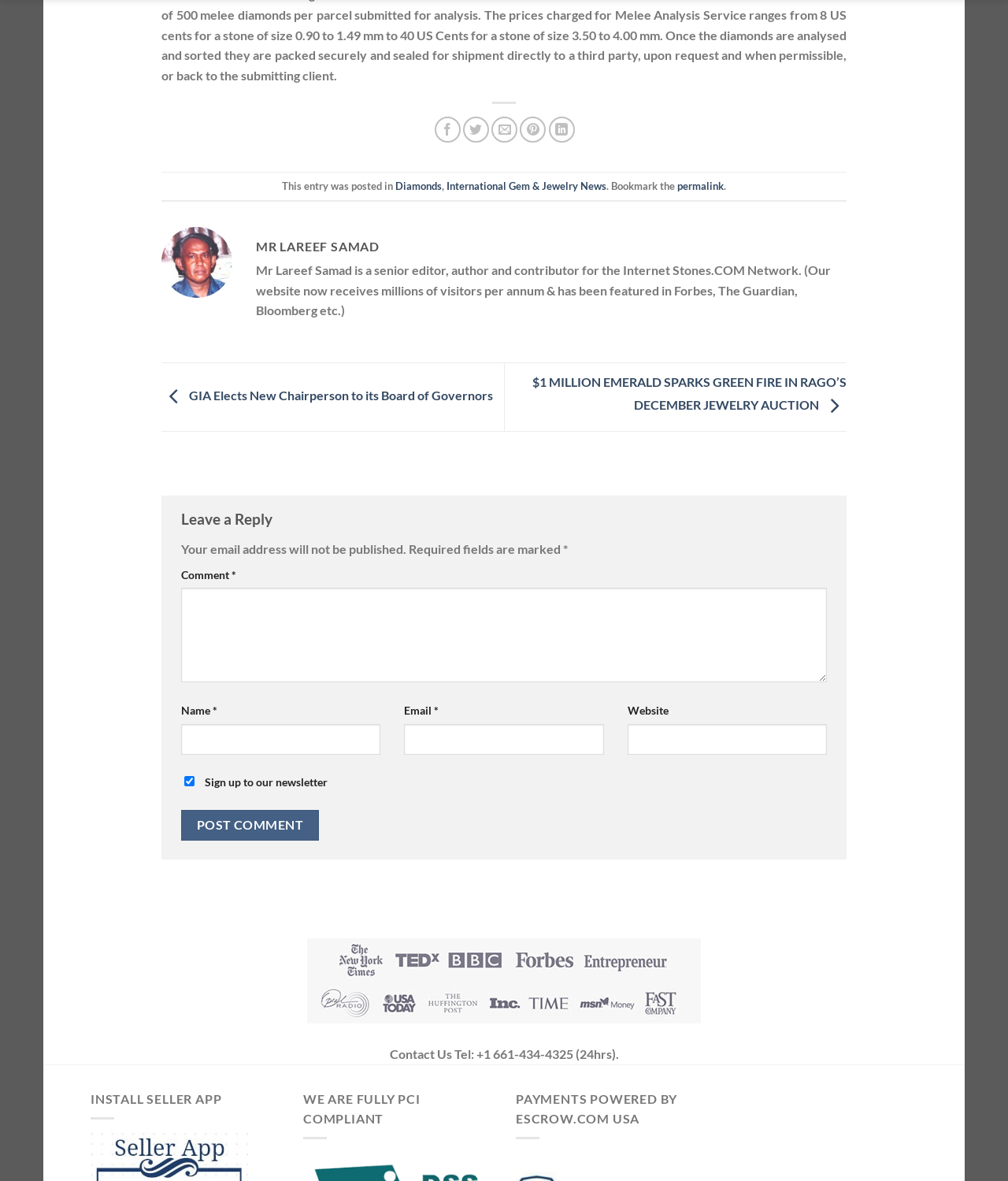What is the purpose of the form at the bottom?
Please provide a comprehensive answer based on the visual information in the image.

I determined the purpose of the form by looking at the heading element with the text 'Leave a Reply' and the various input fields and buttons below it, which suggest that it is a comment form.